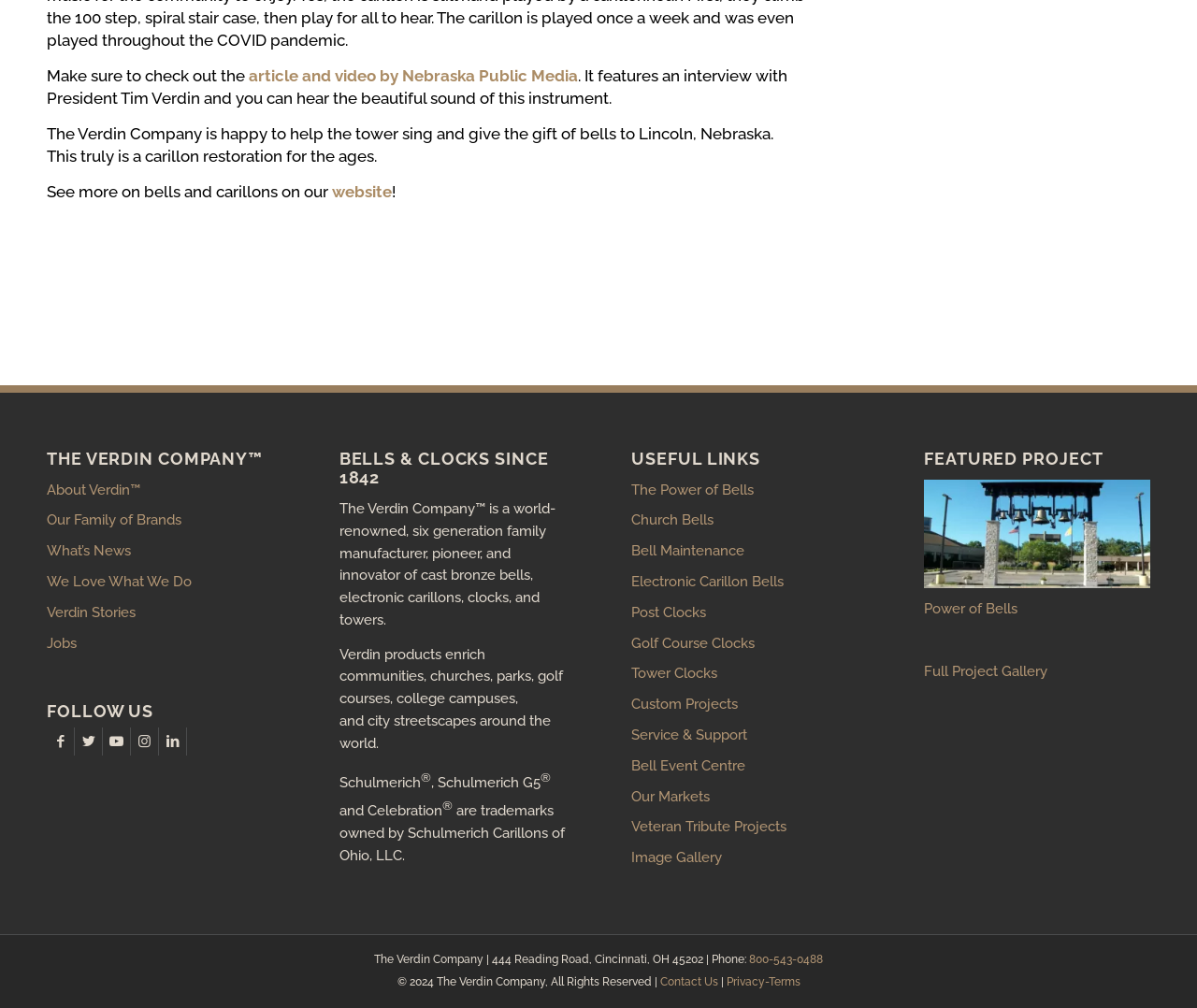Utilize the details in the image to give a detailed response to the question: What is the company's main product?

The company's main product can be inferred from the text 'BELLS & CLOCKS SINCE 1842' and also from the various links related to bells and clocks in the 'USEFUL LINKS' section